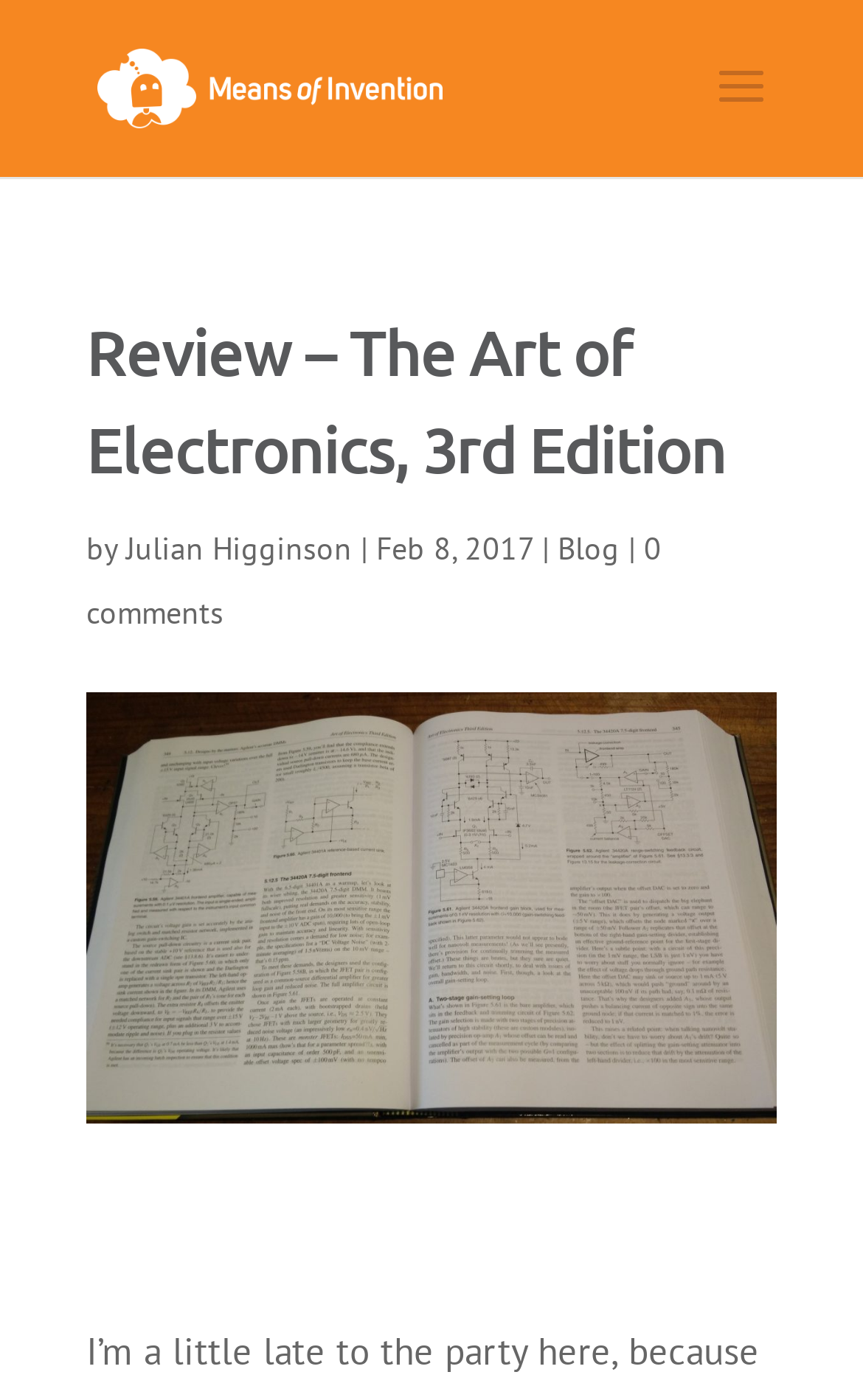Give a detailed overview of the webpage's appearance and contents.

The webpage is a review of "The Art of Electronics, 3rd Edition". At the top left, there is a link to "Means of Invention" accompanied by an image with the same name. Below this, a prominent heading displays the title of the review. 

To the right of the heading, there is a line of text that includes the author's name, "Julian Higginson", separated by a vertical bar from the publication date, "Feb 8, 2017". 

On the same line, there are two links: "Blog" and "0 comments", with "0 comments" being located at the far right.